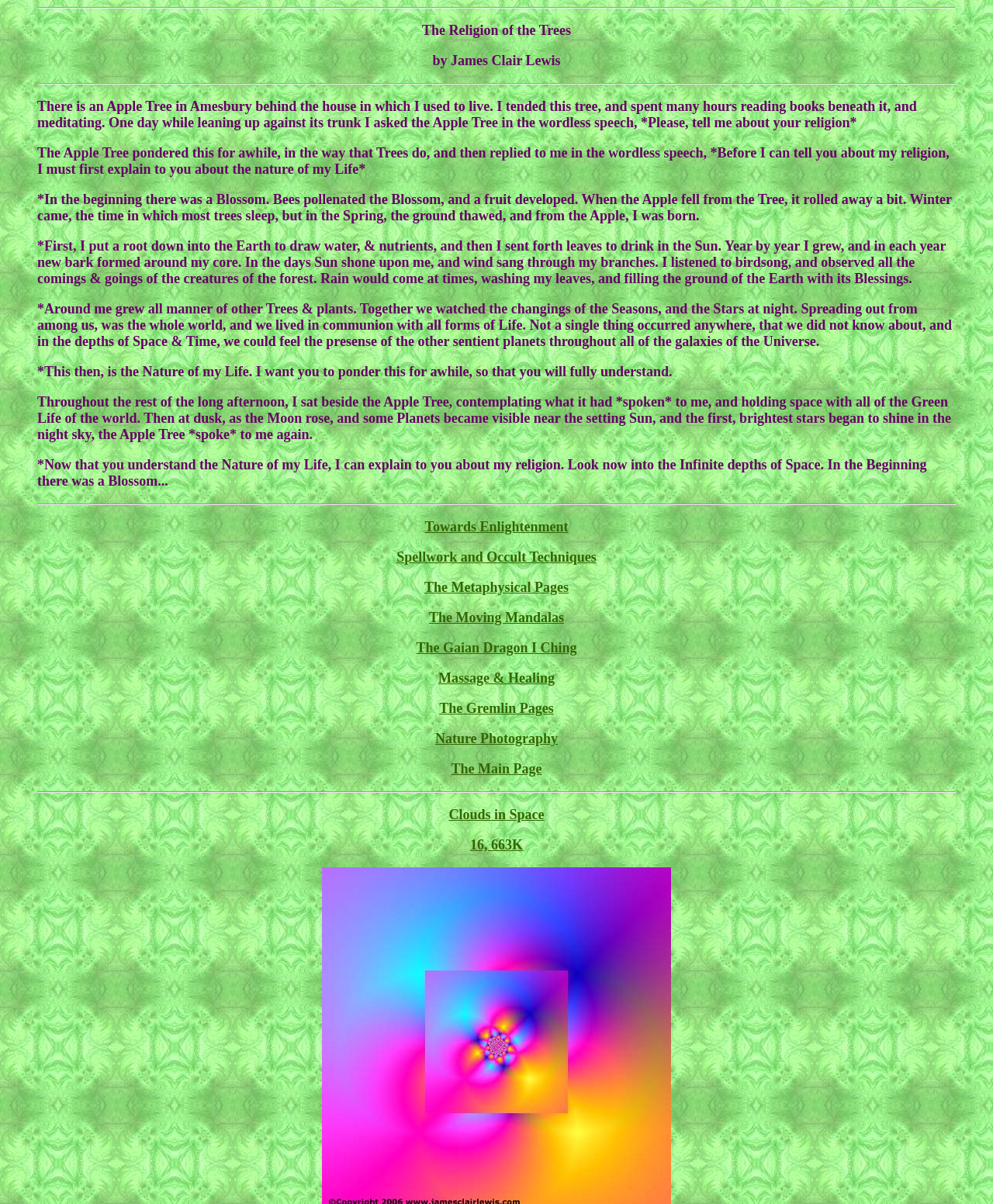What is the Apple Tree's response to the question about its religion?
We need a detailed and meticulous answer to the question.

The Apple Tree responds to the question about its religion by explaining the nature of its life, which is described in several StaticText elements, starting from 'In the beginning there was a Blossom...' to '...and in the depths of Space & Time, we could feel the presense of the other sentient planets throughout all of the galaxies of the Universe.'